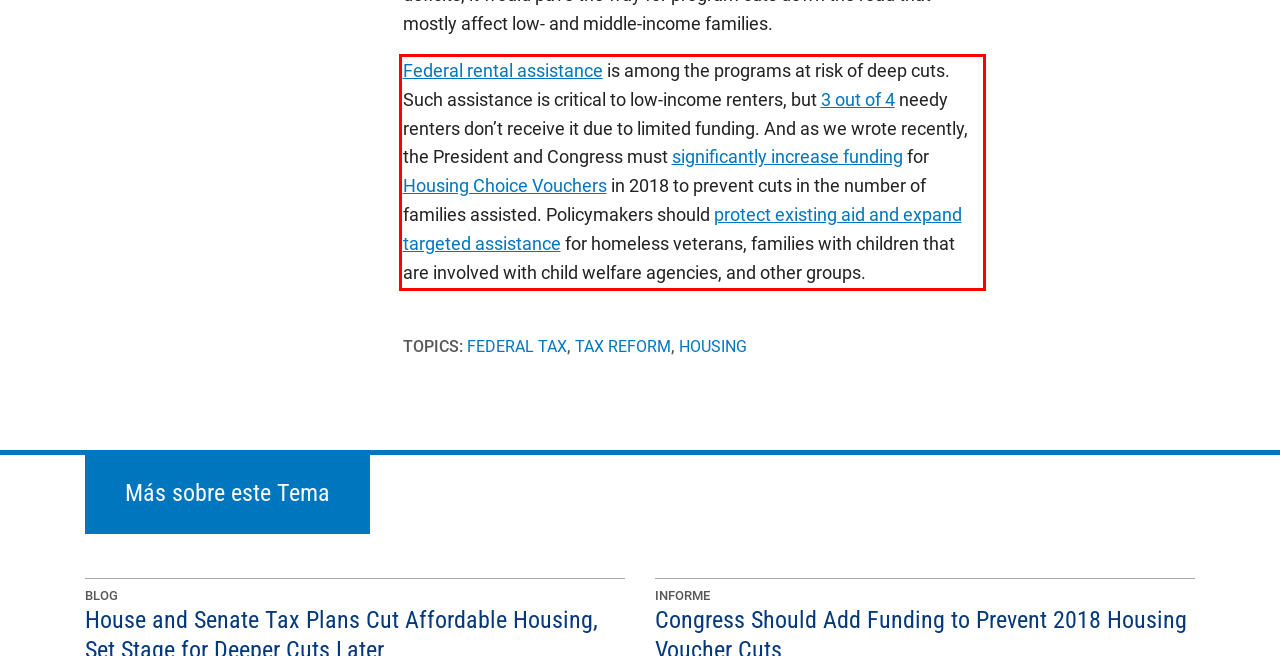Please identify the text within the red rectangular bounding box in the provided webpage screenshot.

Federal rental assistance is among the programs at risk of deep cuts. Such assistance is critical to low-income renters, but 3 out of 4 needy renters don’t receive it due to limited funding. And as we wrote recently, the President and Congress must significantly increase funding for Housing Choice Vouchers in 2018 to prevent cuts in the number of families assisted. Policymakers should protect existing aid and expand targeted assistance for homeless veterans, families with children that are involved with child welfare agencies, and other groups.